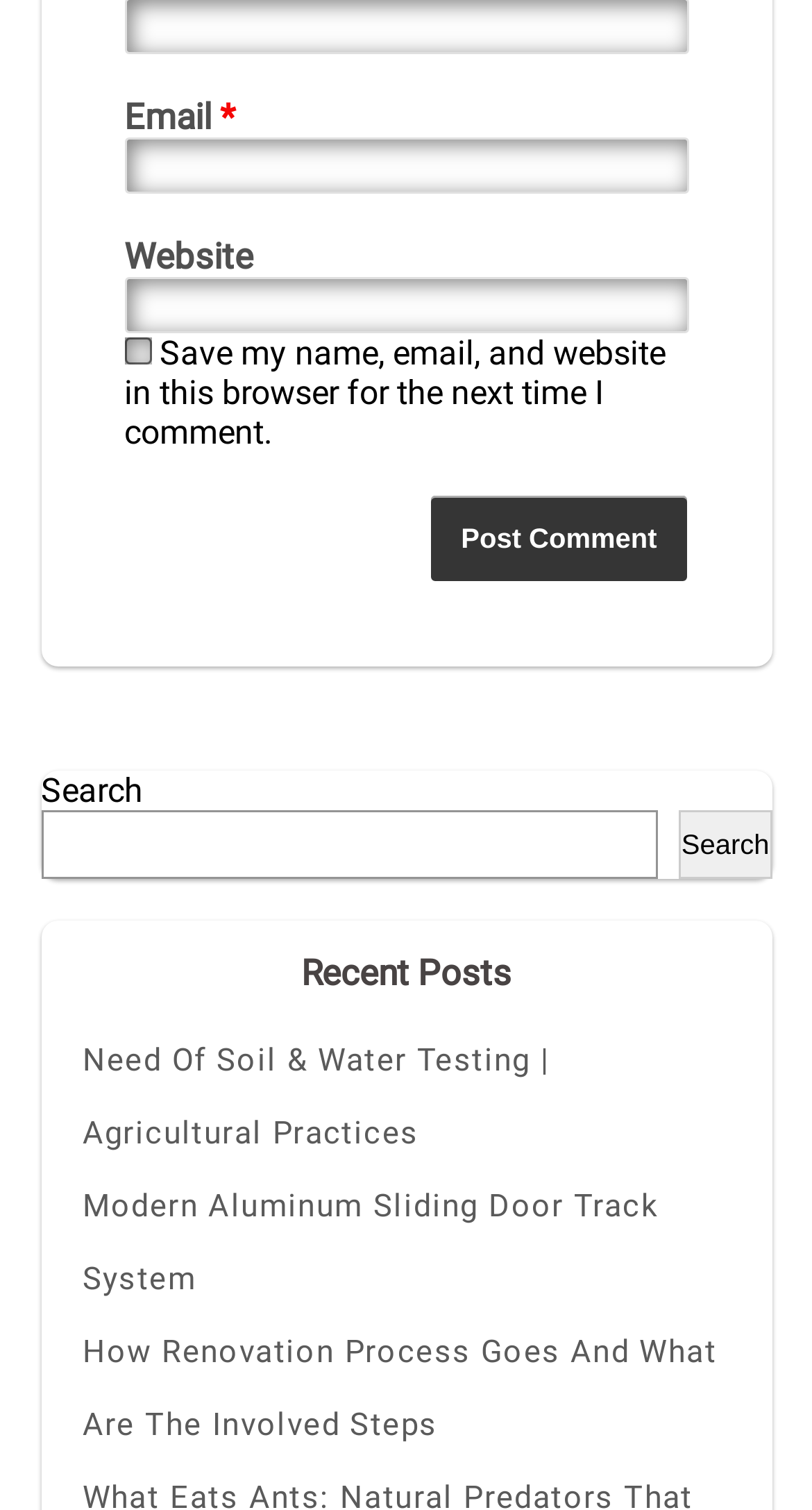Provide the bounding box coordinates for the UI element described in this sentence: "Search". The coordinates should be four float values between 0 and 1, i.e., [left, top, right, bottom].

[0.837, 0.548, 0.95, 0.594]